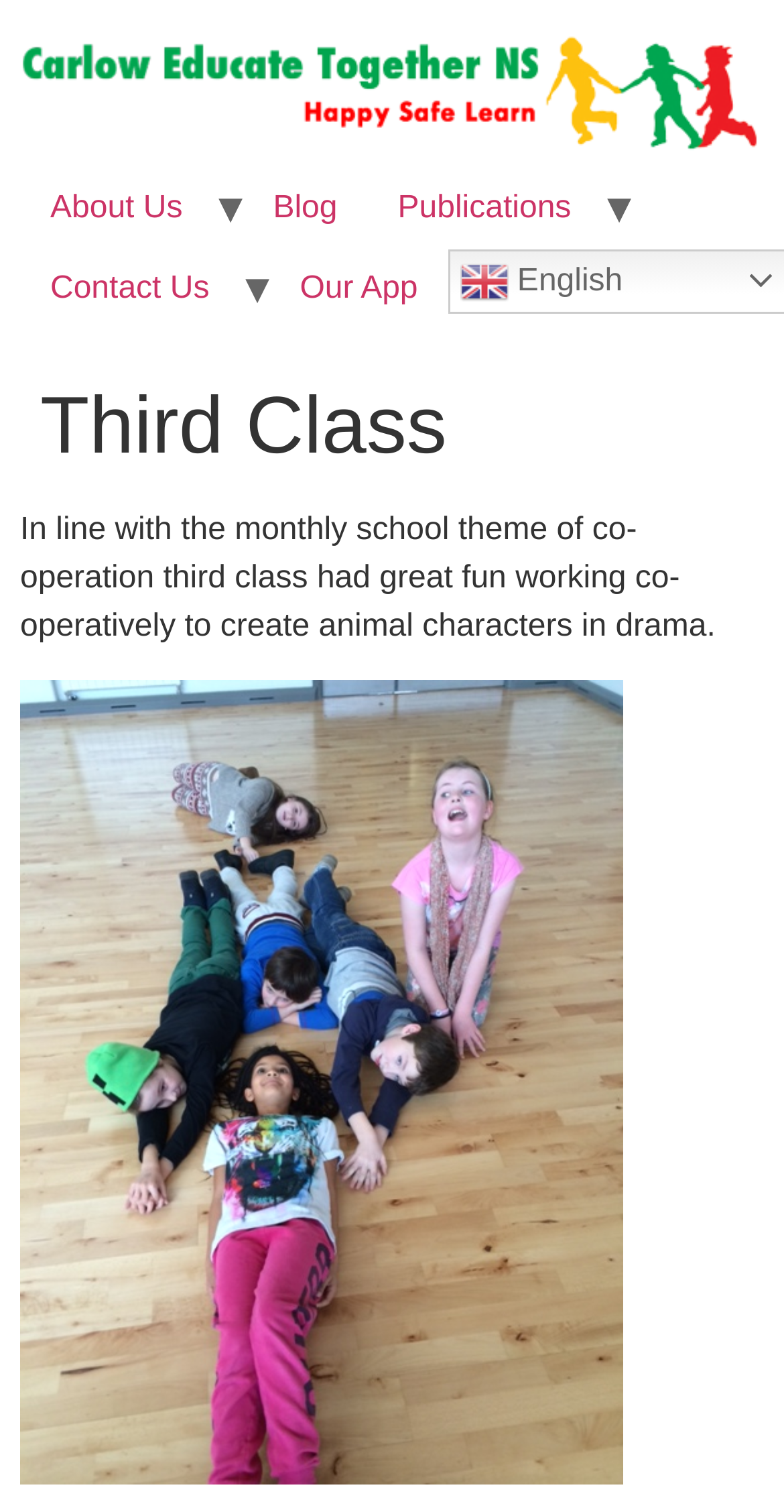Given the description "alt="photo 3-2"", determine the bounding box of the corresponding UI element.

[0.026, 0.965, 0.795, 0.988]